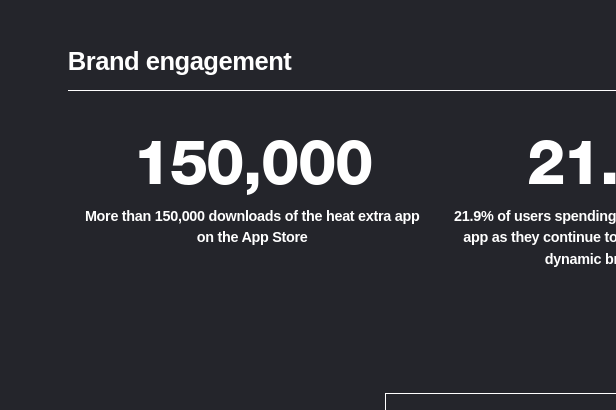Describe all the aspects of the image extensively.

The image highlights key metrics related to brand engagement for the "heat extra" app. It prominently displays the figure "150,000," indicating a significant milestone with more than 150,000 downloads on the App Store. Accompanying this is a statement that reveals an impressive engagement level, noting that 21.9% of users are spending at least 10 minutes or more within the app, engaging with its unique and dynamic brand content. The background features a modern, dark aesthetic, contributing to the contemporary feel of the information presented. This data encapsulates the app’s success in capturing user interest and fostering prolonged interaction.